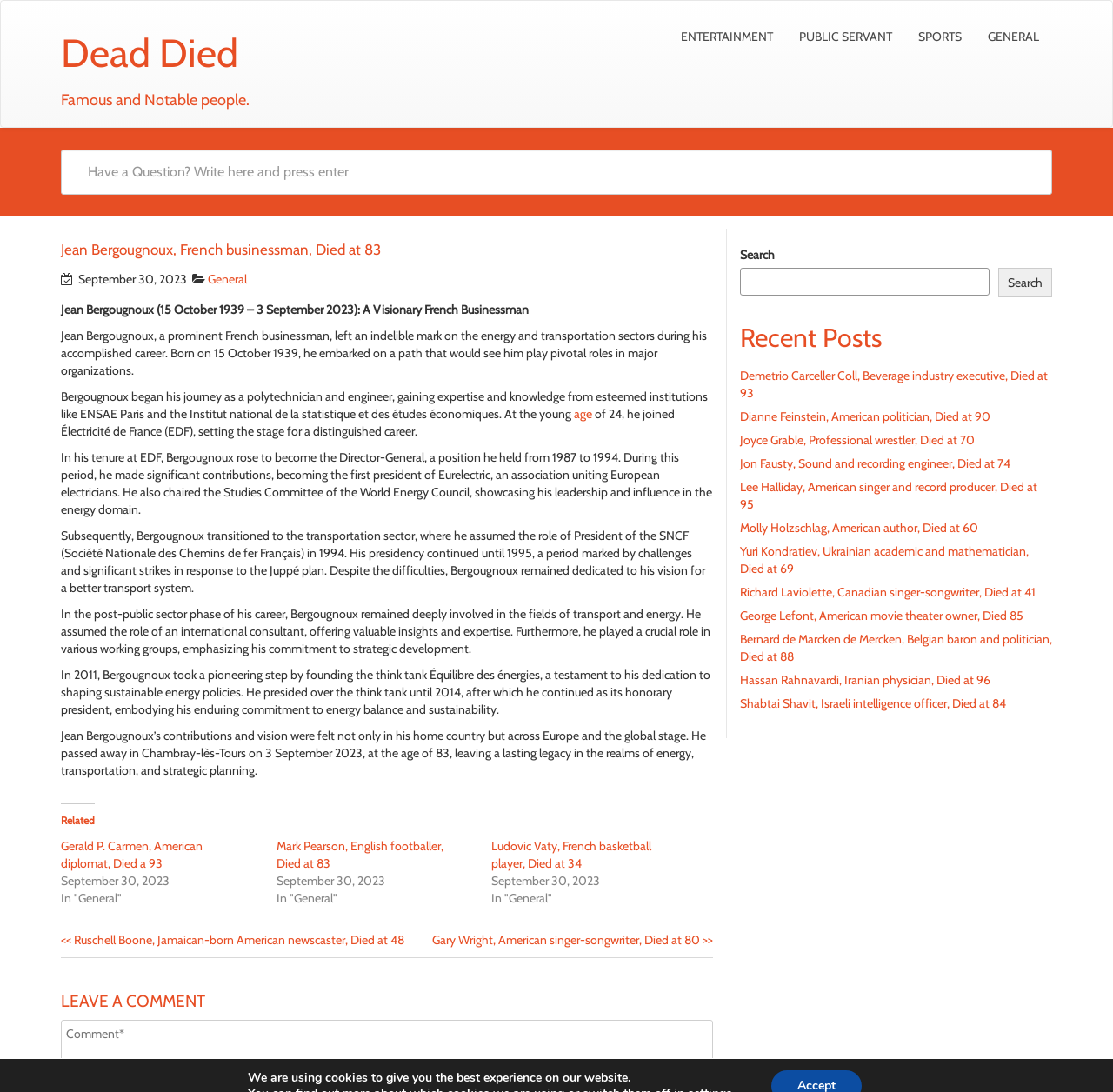Locate the bounding box coordinates of the element to click to perform the following action: 'Leave a comment'. The coordinates should be given as four float values between 0 and 1, in the form of [left, top, right, bottom].

[0.055, 0.909, 0.641, 0.926]